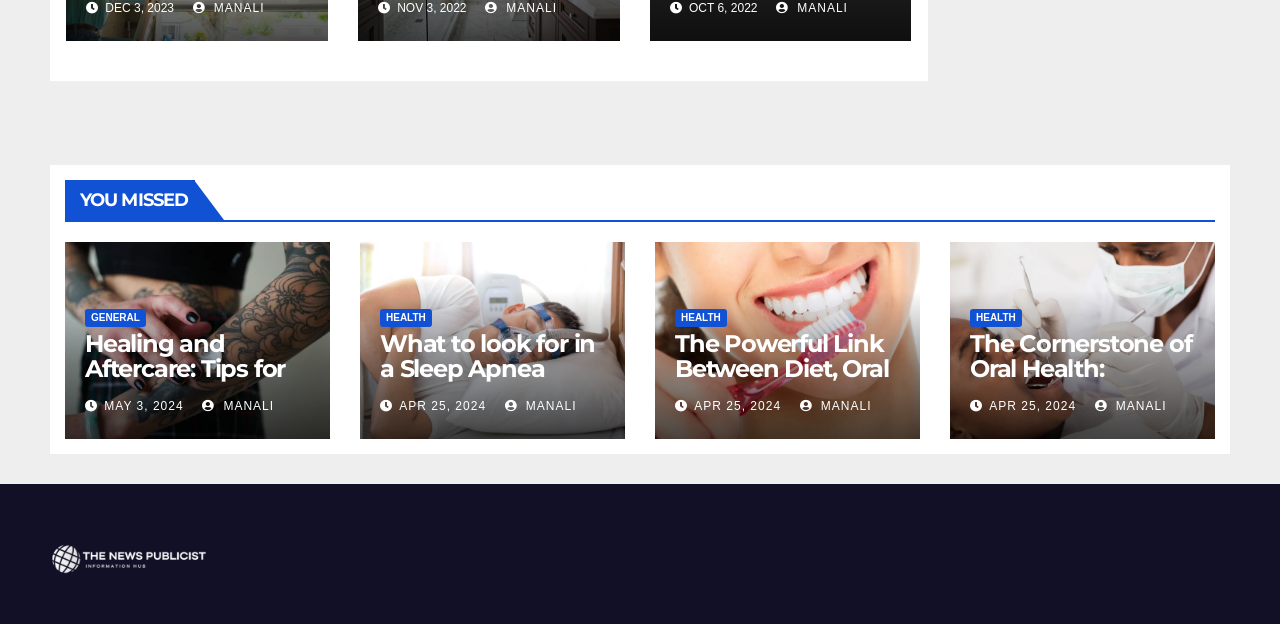Bounding box coordinates are specified in the format (top-left x, top-left y, bottom-right x, bottom-right y). All values are floating point numbers bounded between 0 and 1. Please provide the bounding box coordinate of the region this sentence describes: parent_node: HEALTH

[0.742, 0.388, 0.949, 0.703]